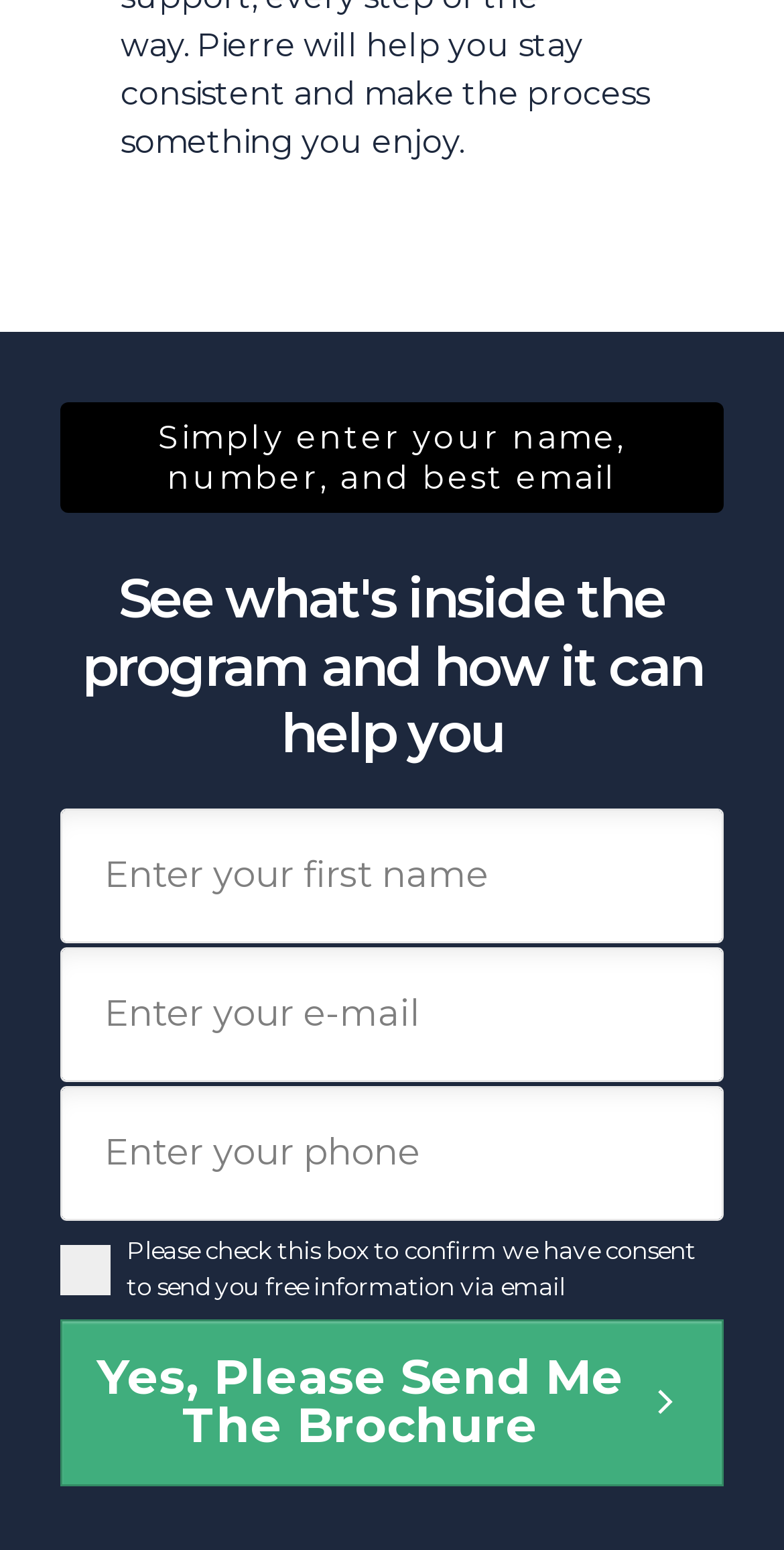Identify the bounding box of the HTML element described here: "name="email" placeholder="Enter your e-mail"". Provide the coordinates as four float numbers between 0 and 1: [left, top, right, bottom].

[0.133, 0.637, 0.872, 0.672]